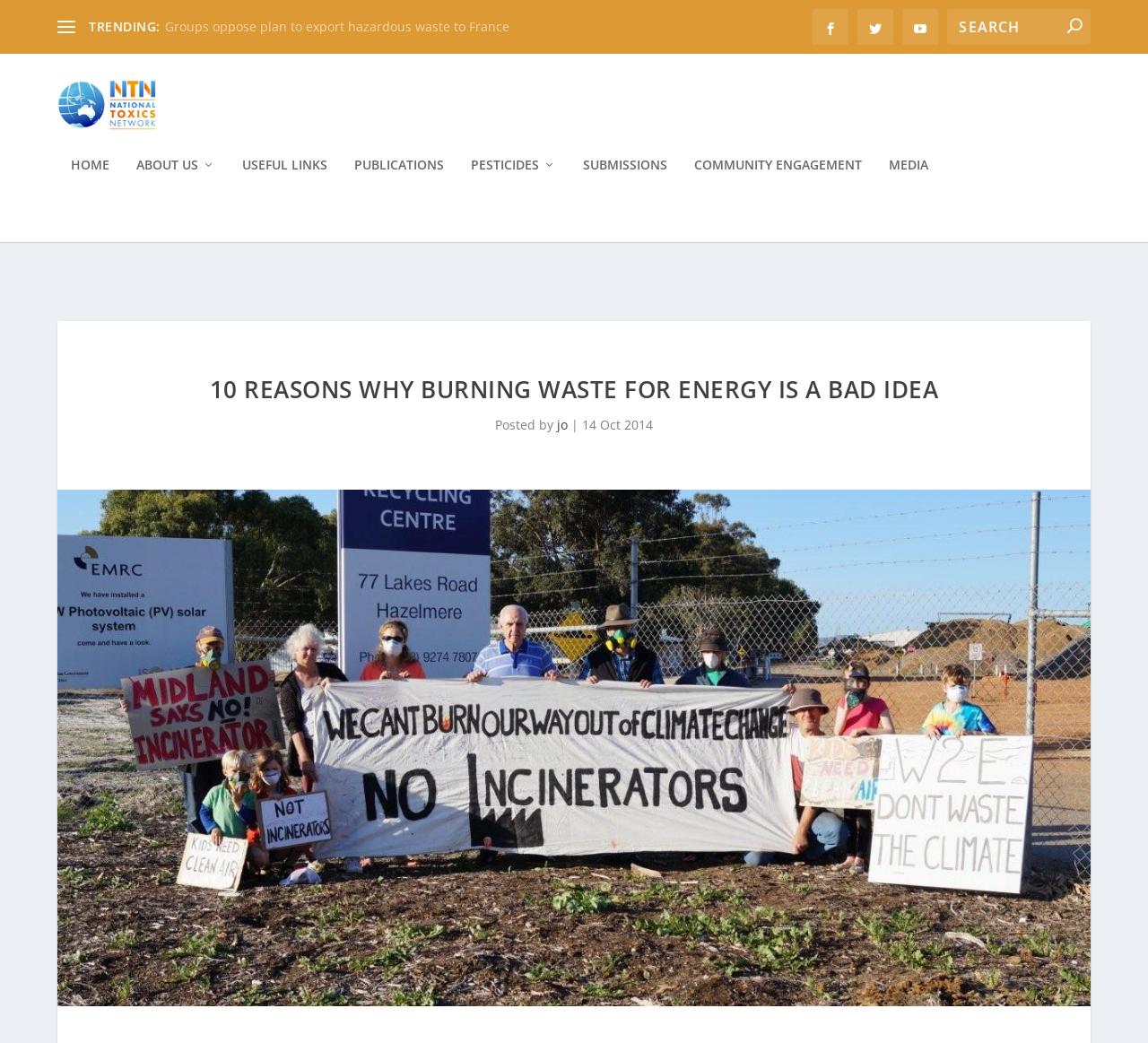Identify the bounding box for the UI element specified in this description: "name="s" placeholder="Search" title="Search for:"". The coordinates must be four float numbers between 0 and 1, formatted as [left, top, right, bottom].

[0.825, 0.009, 0.95, 0.043]